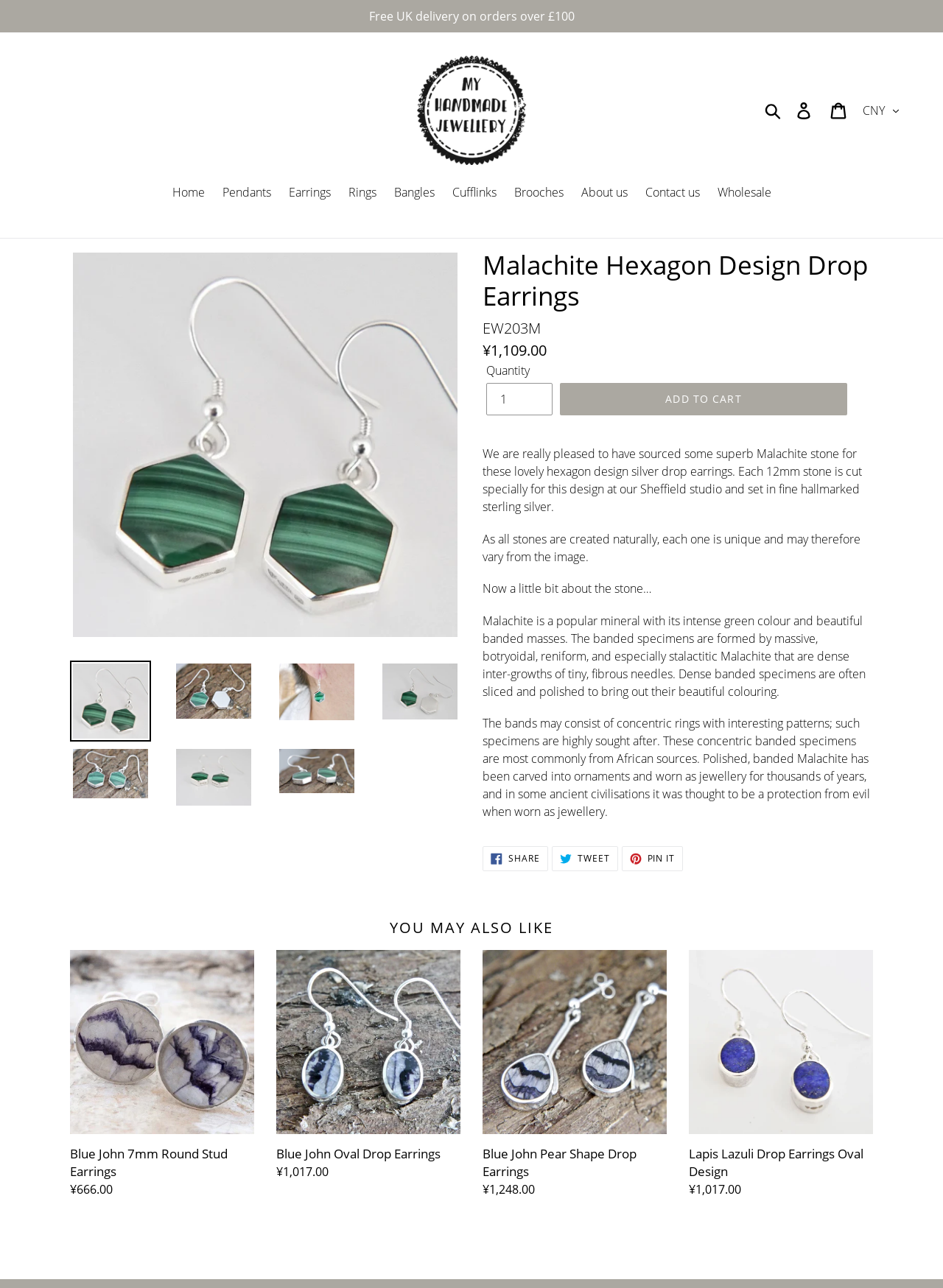Could you highlight the region that needs to be clicked to execute the instruction: "View 'Pendants'"?

[0.228, 0.143, 0.295, 0.158]